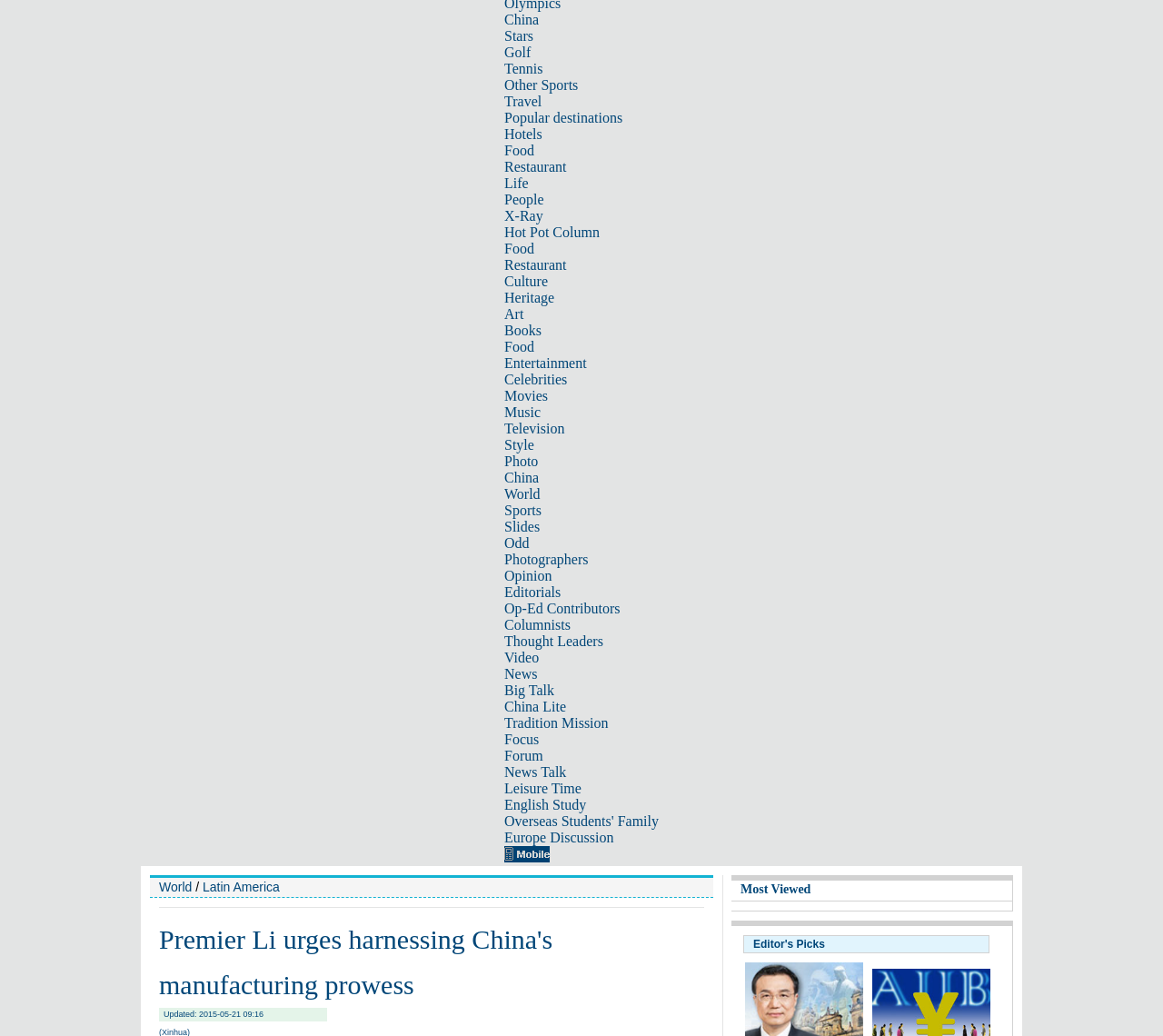Locate the UI element described as follows: "Hot Pot Column". Return the bounding box coordinates as four float numbers between 0 and 1 in the order [left, top, right, bottom].

[0.434, 0.217, 0.516, 0.232]